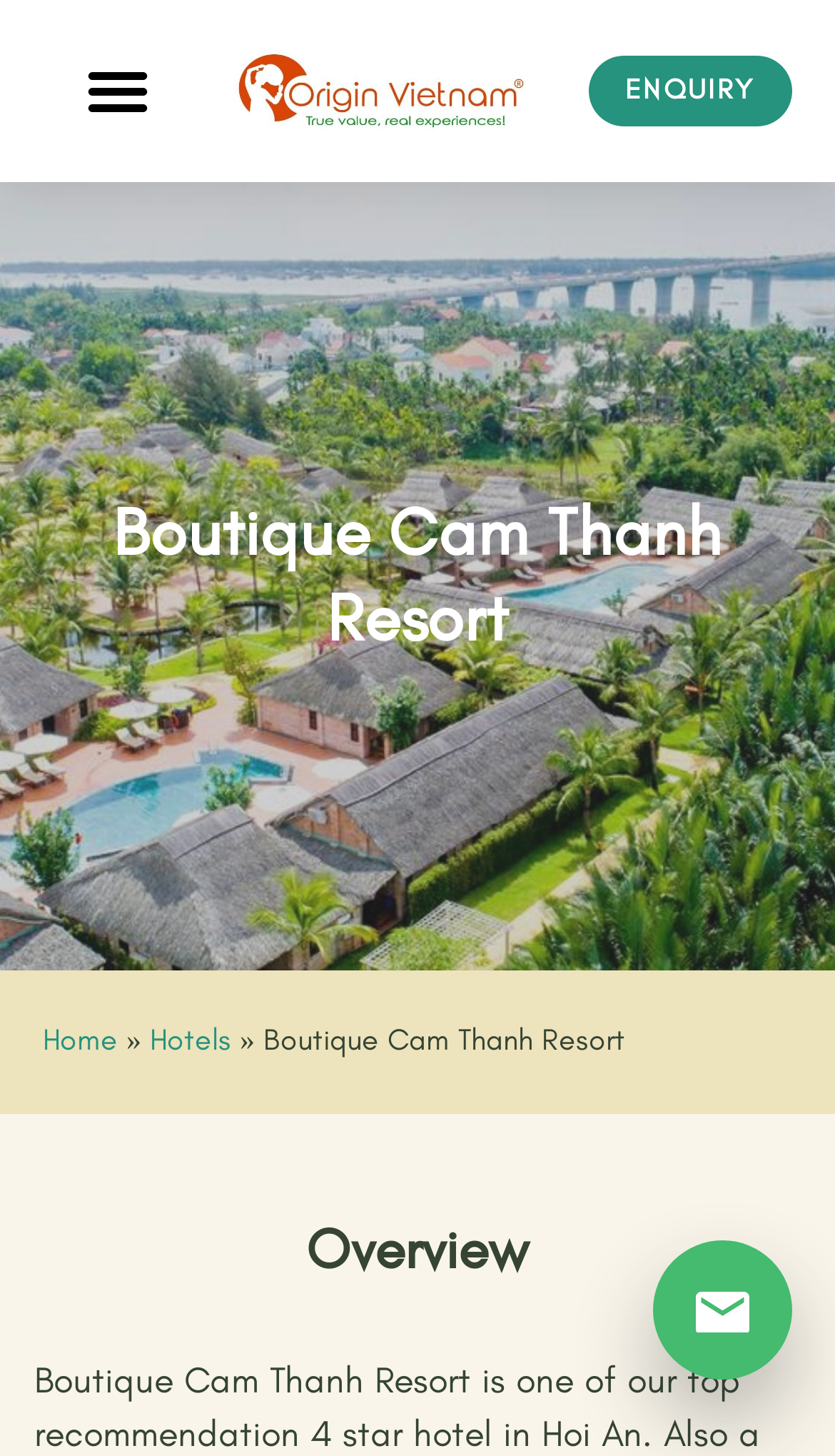Respond to the following question with a brief word or phrase:
What is the last link in the top section?

ENQUIRY